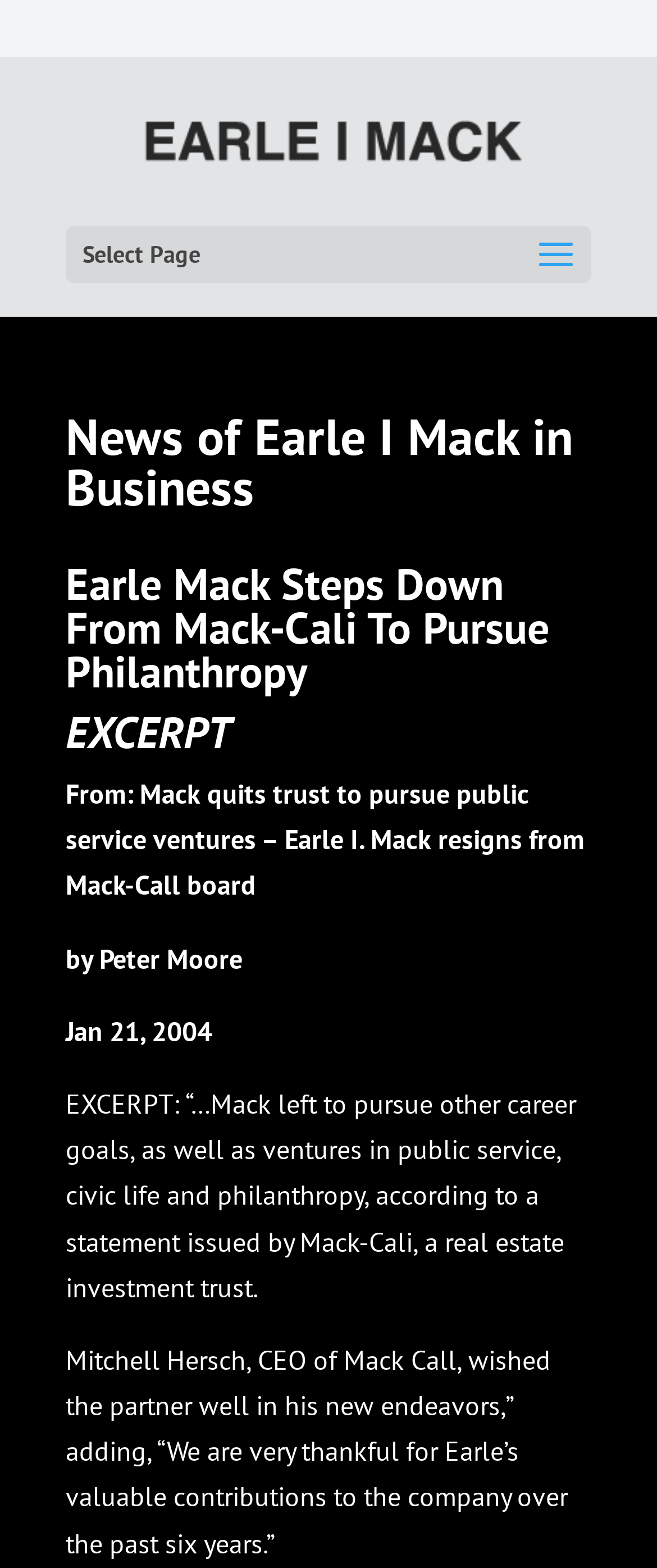Use a single word or phrase to answer the question:
What is the name of the real estate investment trust?

Mack-Cali